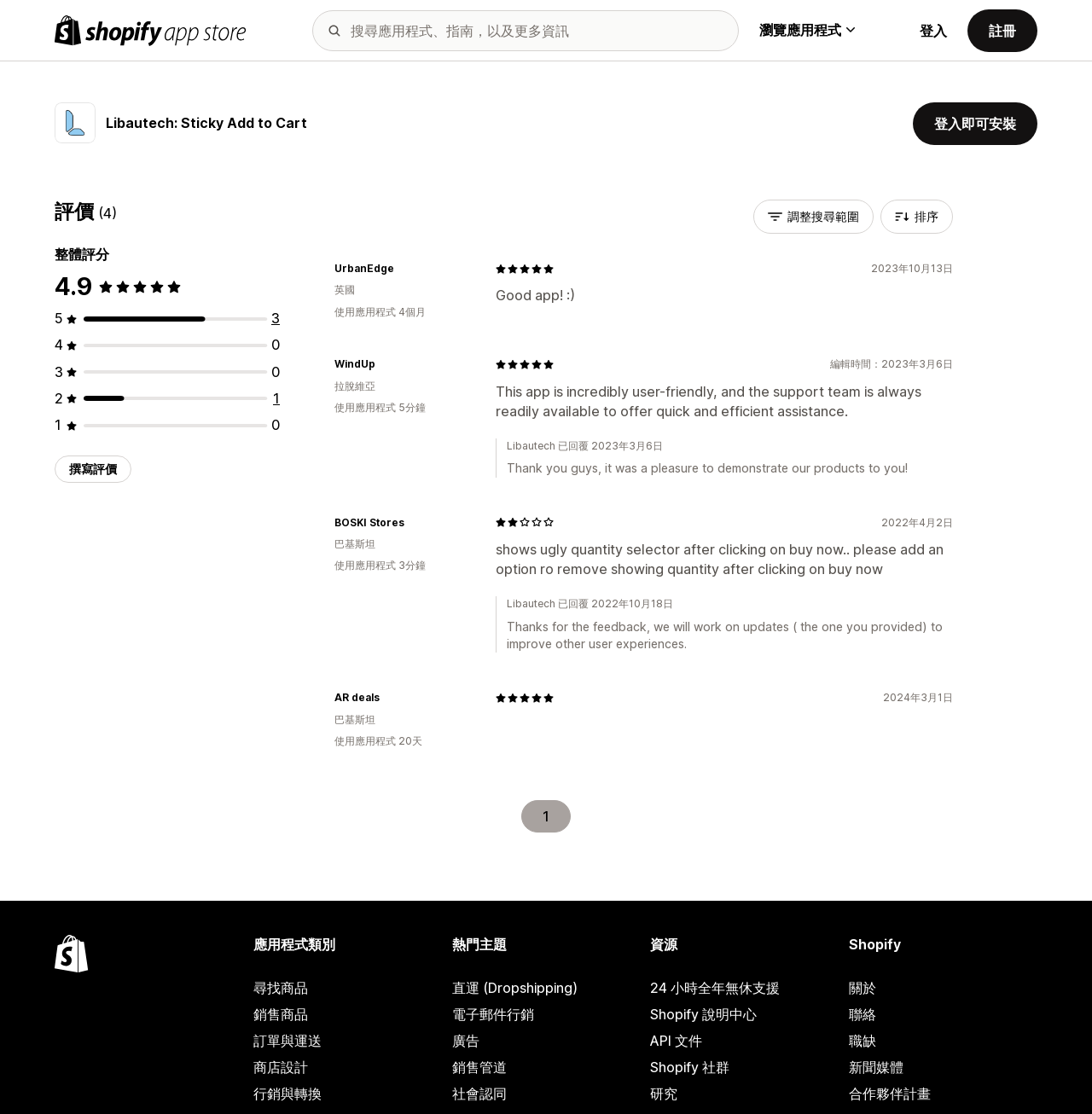What is the name of the app?
Based on the screenshot, respond with a single word or phrase.

Libautech: Sticky Add to Cart